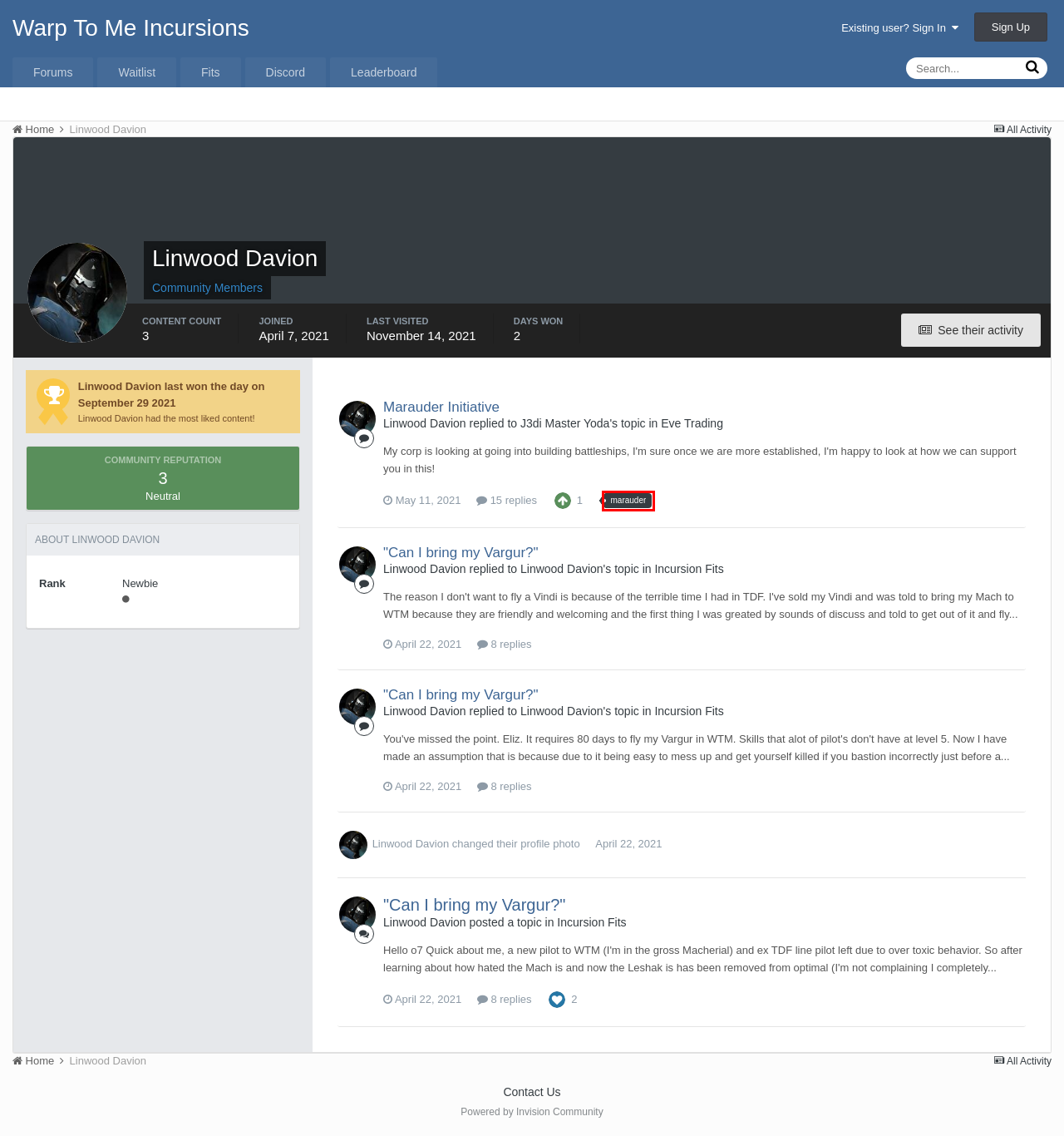Examine the screenshot of the webpage, which includes a red bounding box around an element. Choose the best matching webpage description for the page that will be displayed after clicking the element inside the red bounding box. Here are the candidates:
A. WTM Fittings
B. Registration - Warp To Me Incursions
C. Warp To Me Incursions
D. Contact Us - Warp To Me Incursions
E. Search results - Warp To Me Incursions
F. Sign In - Warp To Me Incursions
G. Leaderboard - Warp To Me Incursions
H. All Activity - Warp To Me Incursions

E